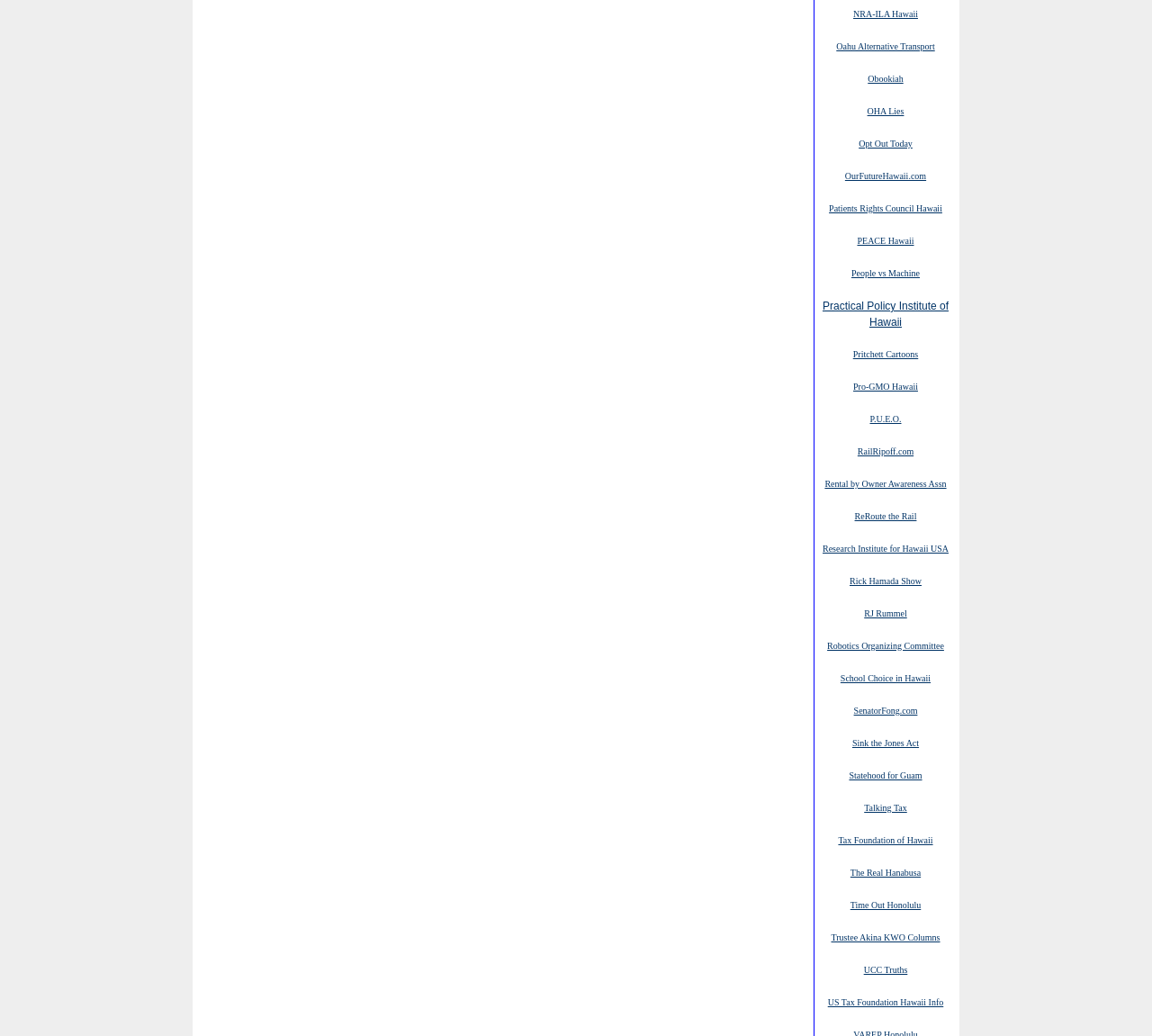Identify the coordinates of the bounding box for the element that must be clicked to accomplish the instruction: "browse PEACE Hawaii".

[0.744, 0.226, 0.793, 0.238]